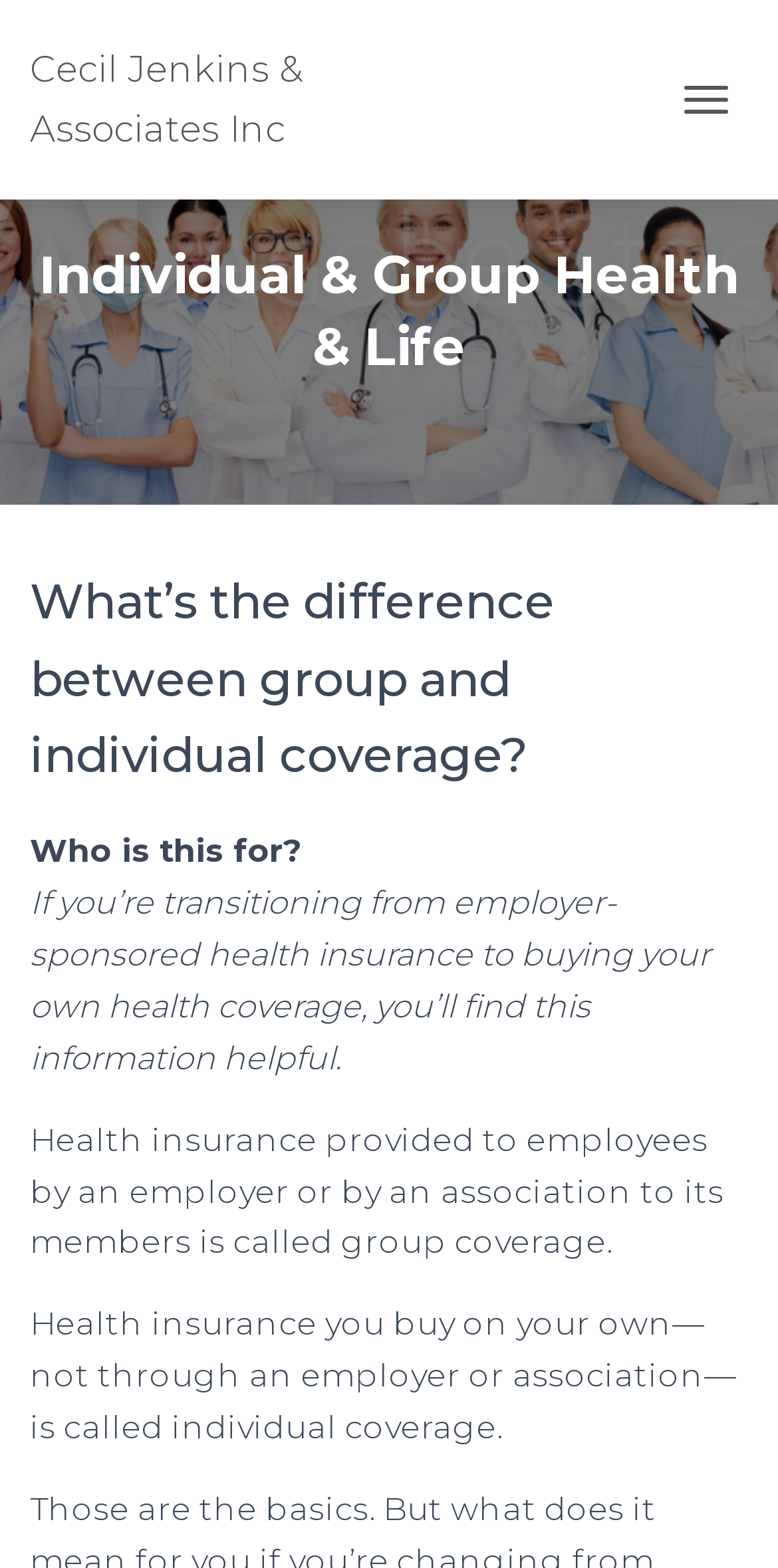What is the topic of the webpage's main heading?
Provide an in-depth and detailed answer to the question.

The main heading of the webpage is 'Individual & Group Health & Life', which is found in the heading element with the text 'Individual & Group Health & Life'.